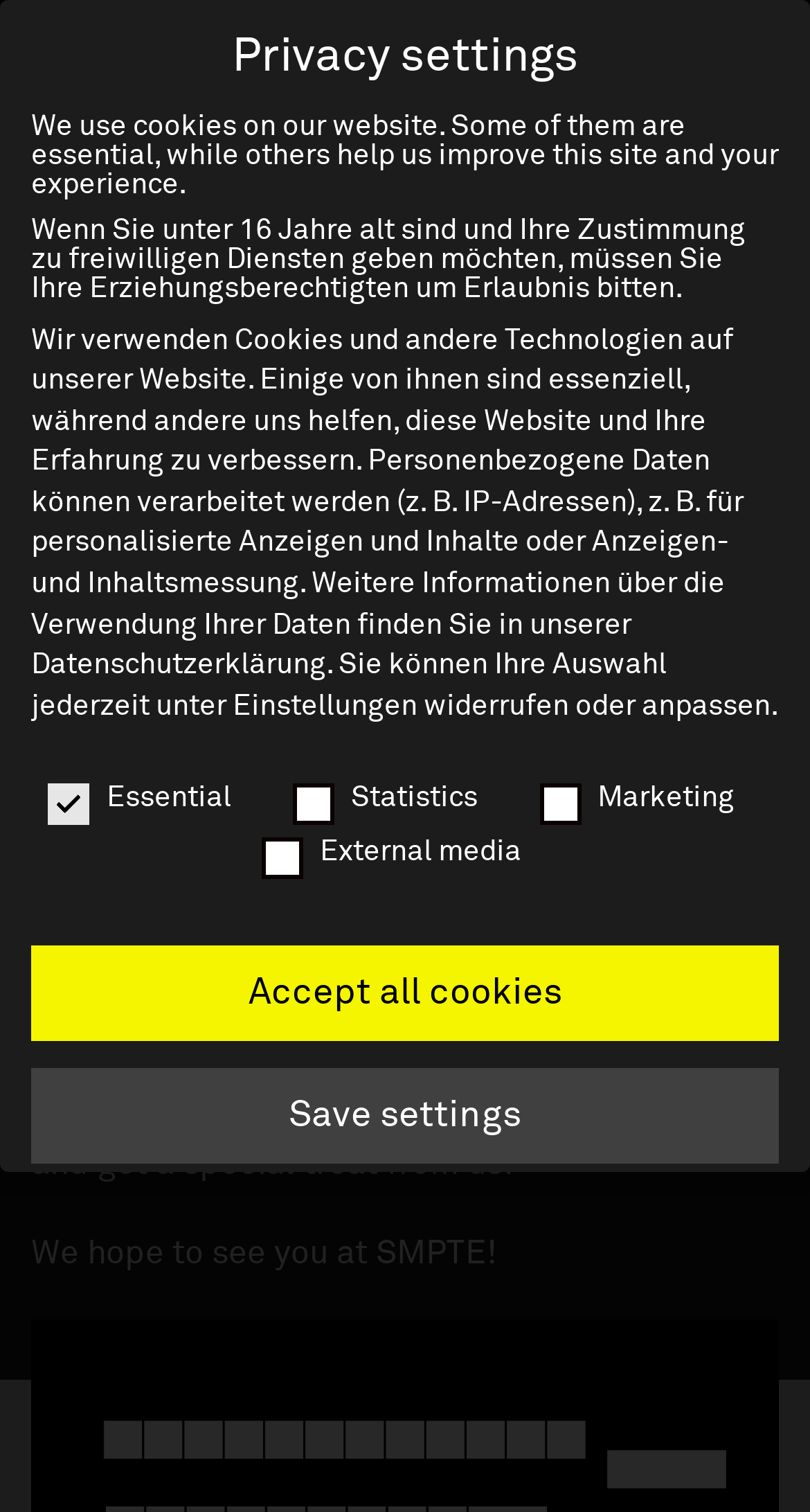Specify the bounding box coordinates of the element's region that should be clicked to achieve the following instruction: "Click the ELEMENTS link". The bounding box coordinates consist of four float numbers between 0 and 1, in the format [left, top, right, bottom].

[0.038, 0.022, 0.464, 0.066]